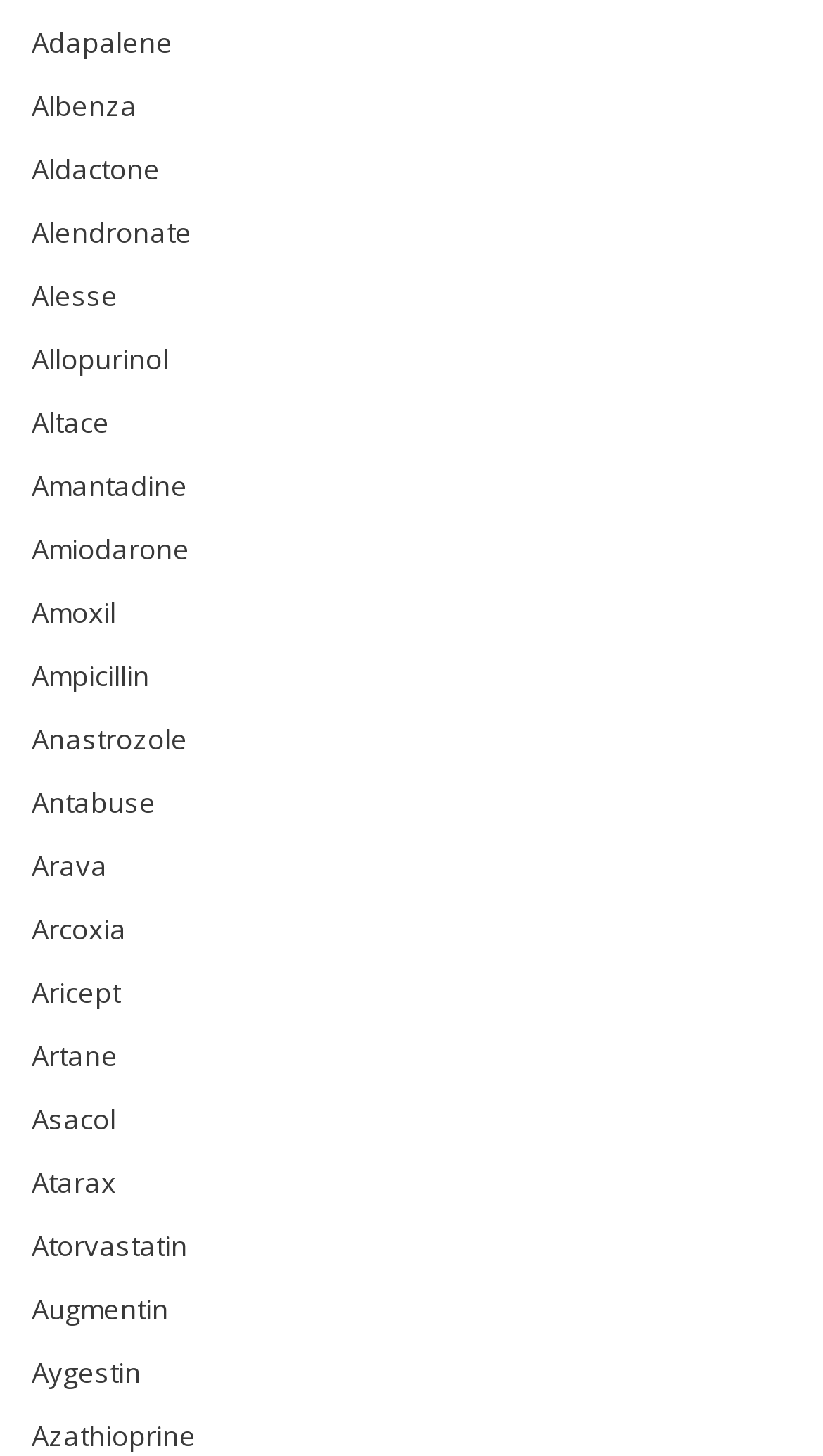Provide the bounding box coordinates of the area you need to click to execute the following instruction: "Check out Atorvastatin".

[0.038, 0.842, 0.228, 0.869]